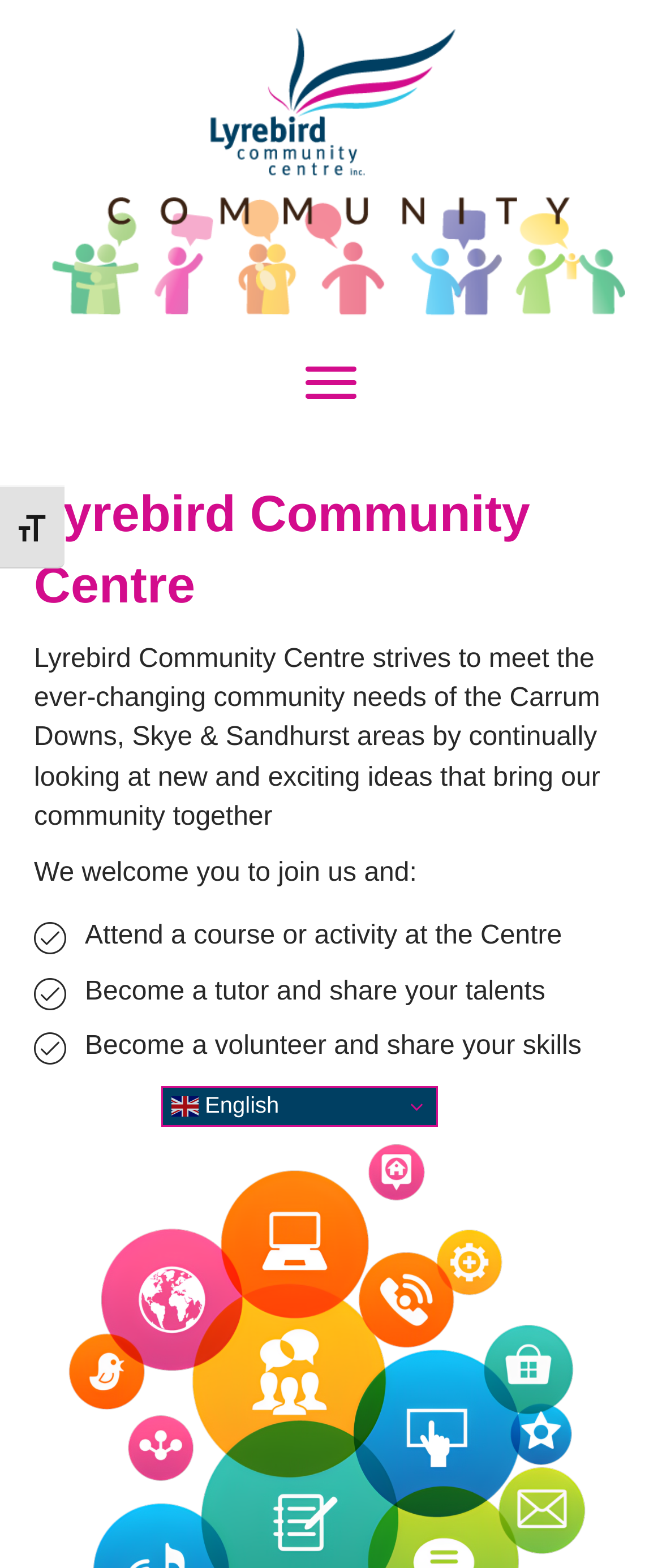Please reply to the following question with a single word or a short phrase:
What is the name of the community centre?

Lyrebird Community Centre